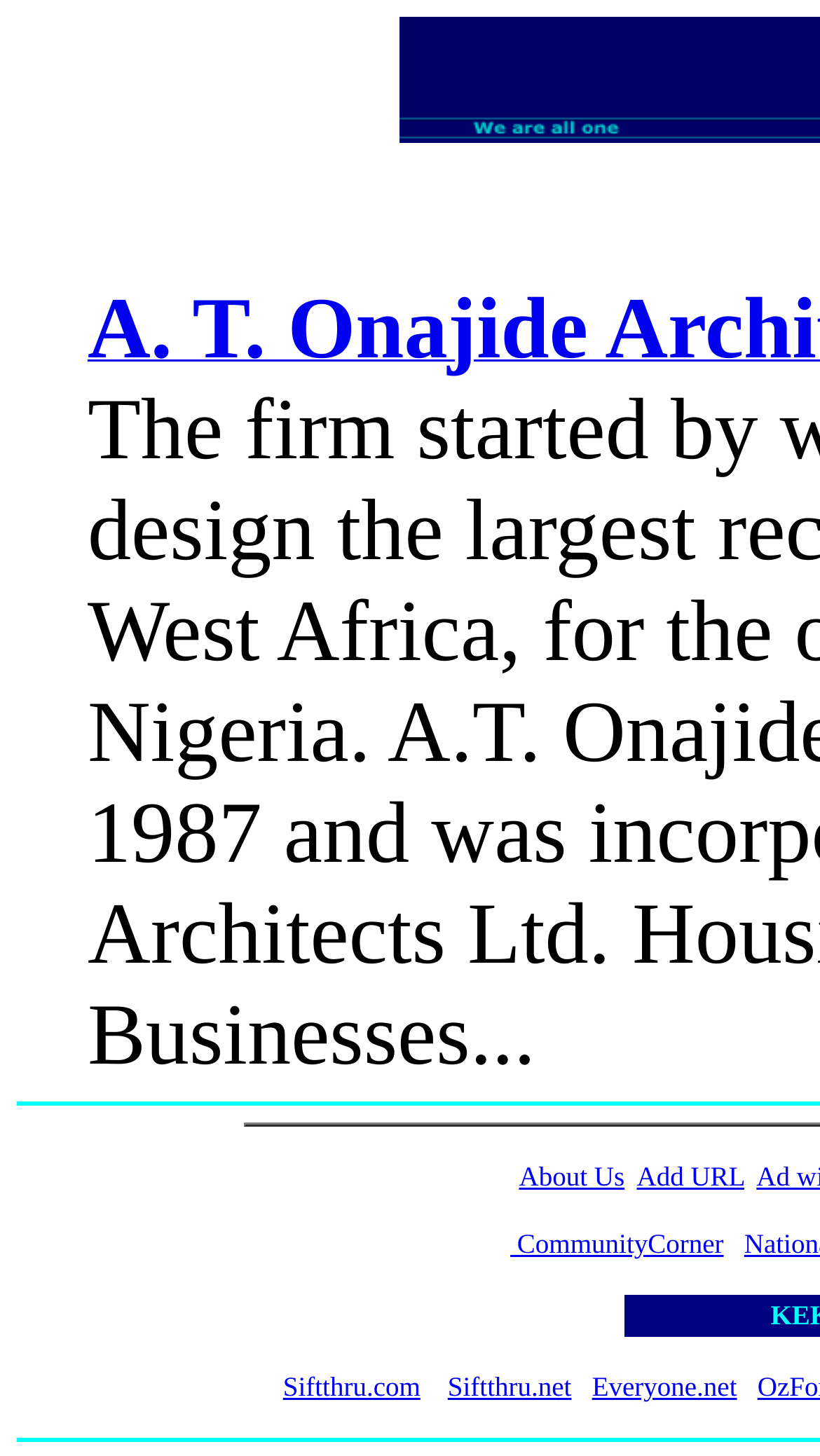What is the first link in the top row?
Please answer the question with a detailed and comprehensive explanation.

By analyzing the bounding box coordinates, I determined that the top row of links starts with the 'About Us' link, which has a y1 coordinate of 0.797.